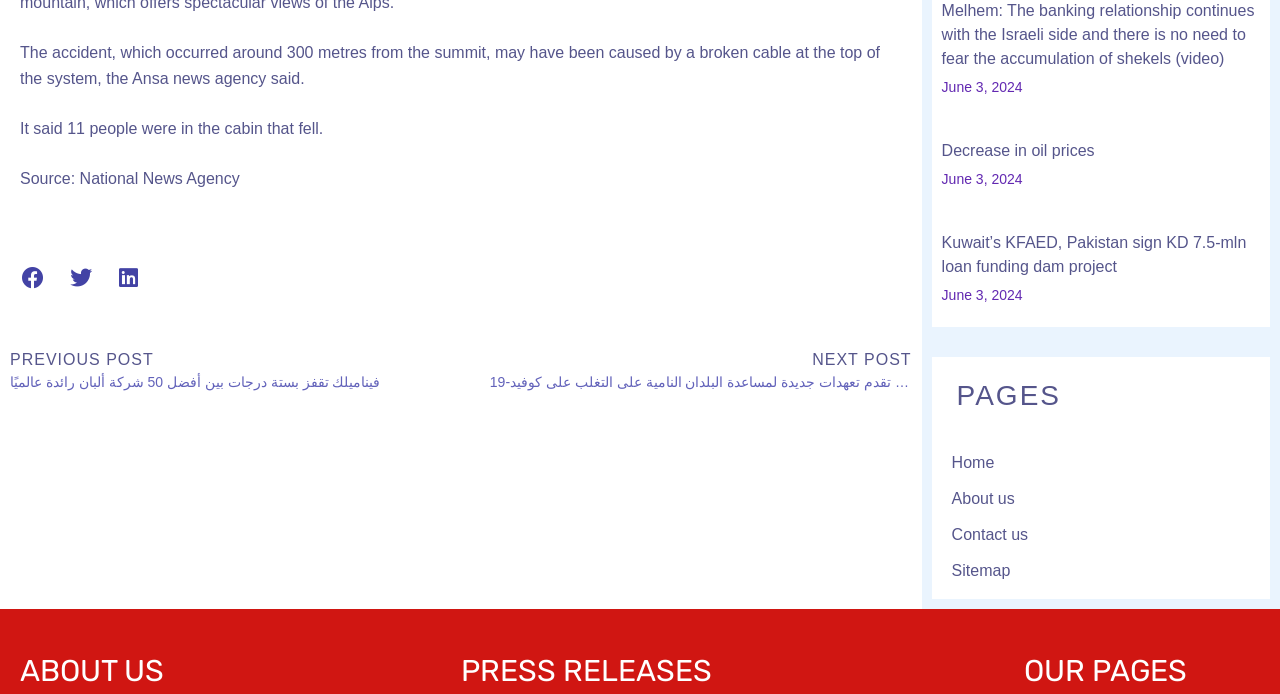Determine the coordinates of the bounding box that should be clicked to complete the instruction: "Go to home page". The coordinates should be represented by four float numbers between 0 and 1: [left, top, right, bottom].

[0.743, 0.641, 0.984, 0.693]